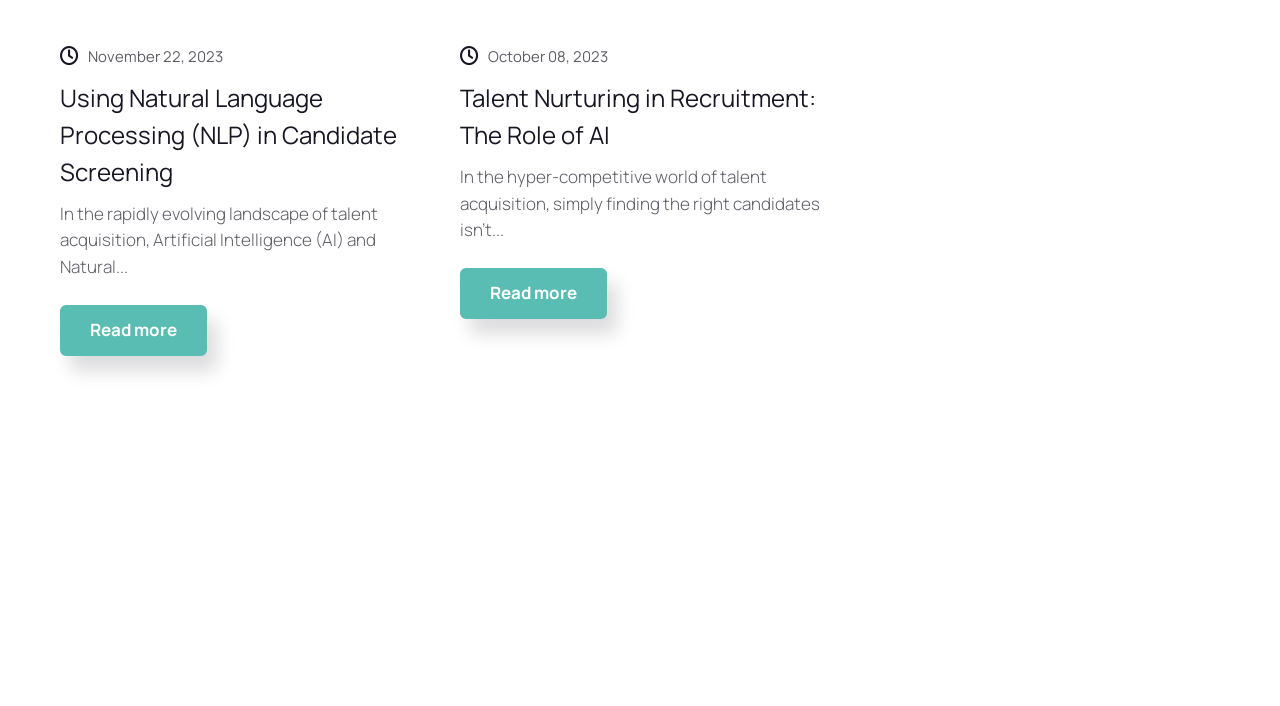Find the bounding box coordinates of the clickable region needed to perform the following instruction: "Follow Talenteria on Facebook". The coordinates should be provided as four float numbers between 0 and 1, i.e., [left, top, right, bottom].

[0.869, 0.933, 0.877, 0.972]